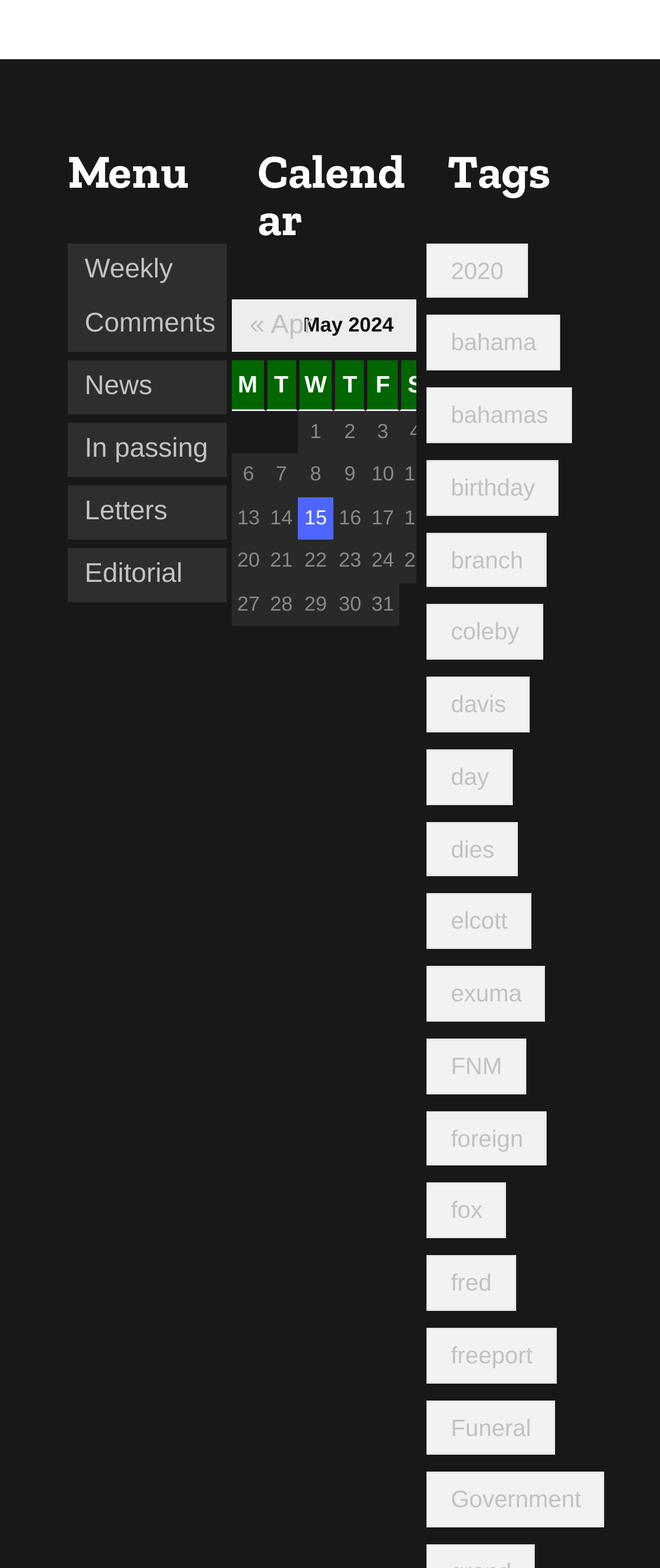Identify the bounding box coordinates of the region I need to click to complete this instruction: "Navigate to previous month".

[0.378, 0.2, 0.474, 0.217]